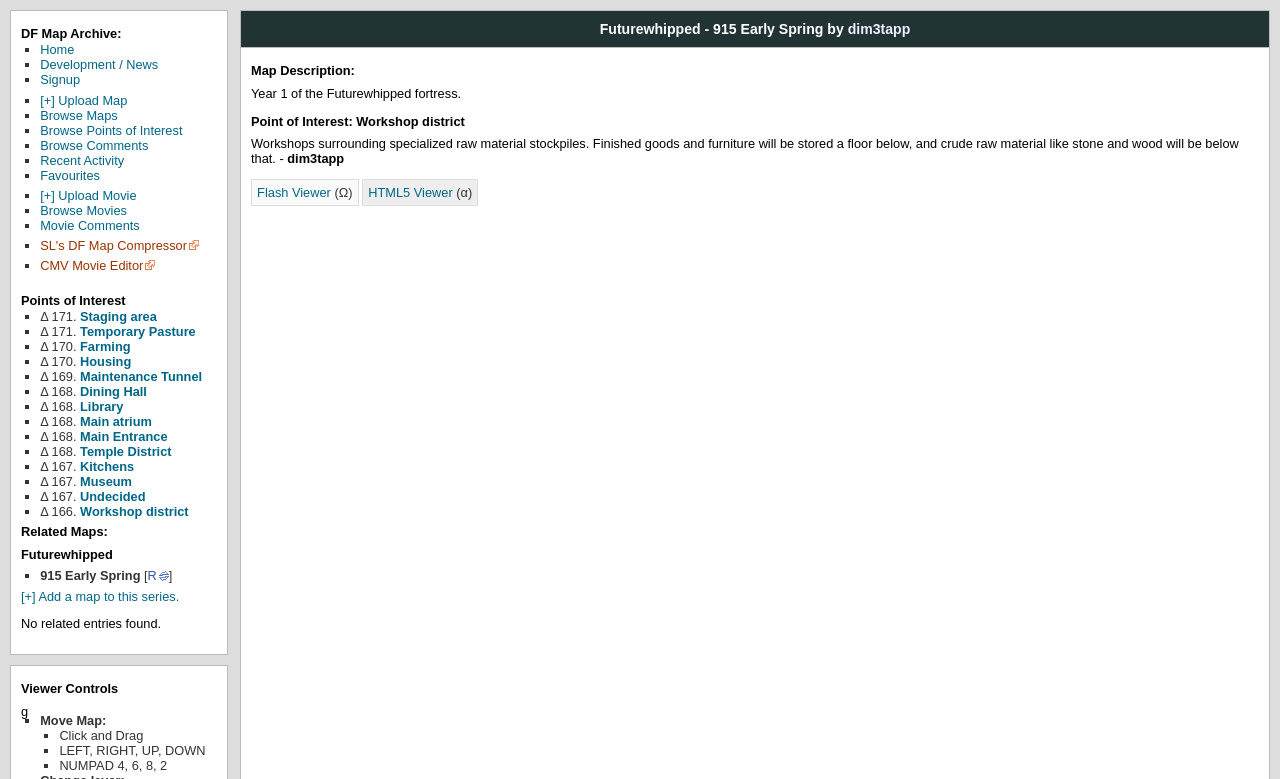Please find the bounding box coordinates of the element that you should click to achieve the following instruction: "Browse Points of Interest". The coordinates should be presented as four float numbers between 0 and 1: [left, top, right, bottom].

[0.016, 0.376, 0.17, 0.395]